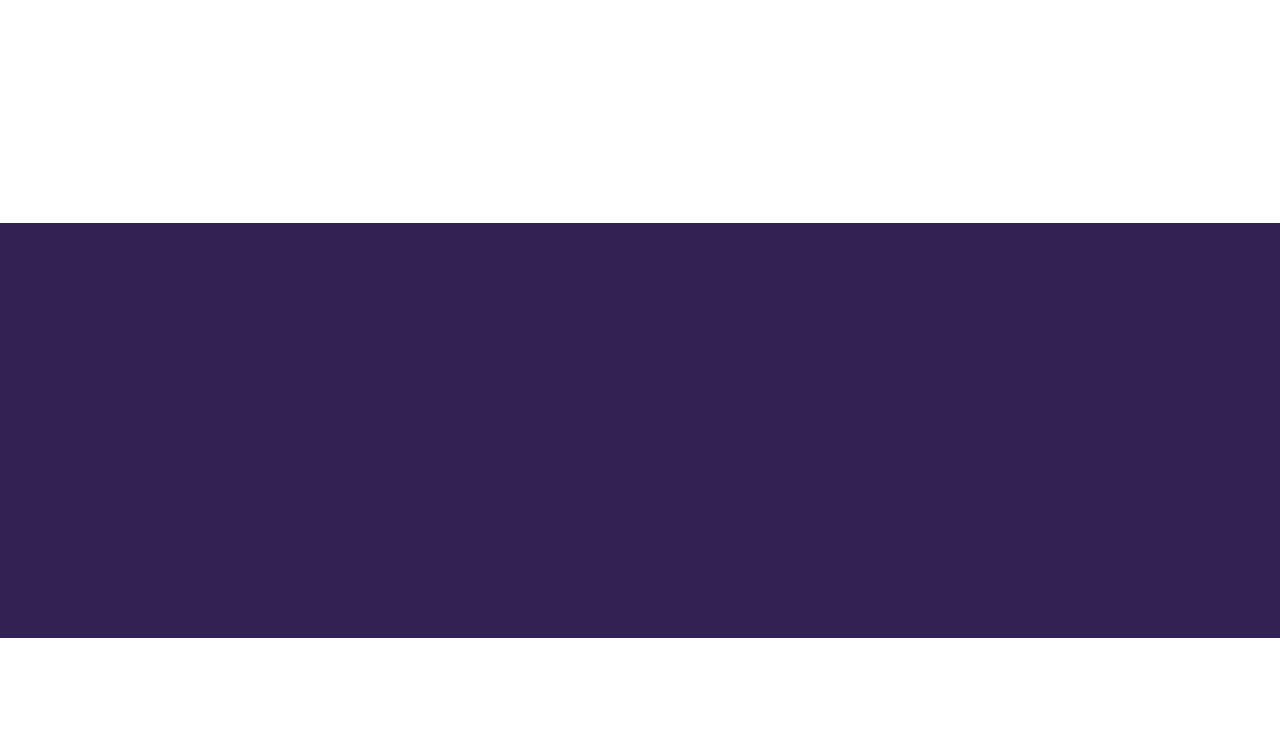Locate the bounding box coordinates of the item that should be clicked to fulfill the instruction: "Sign the petition to 'Tell the Biden administration to end medical debt'".

[0.609, 0.646, 0.747, 0.706]